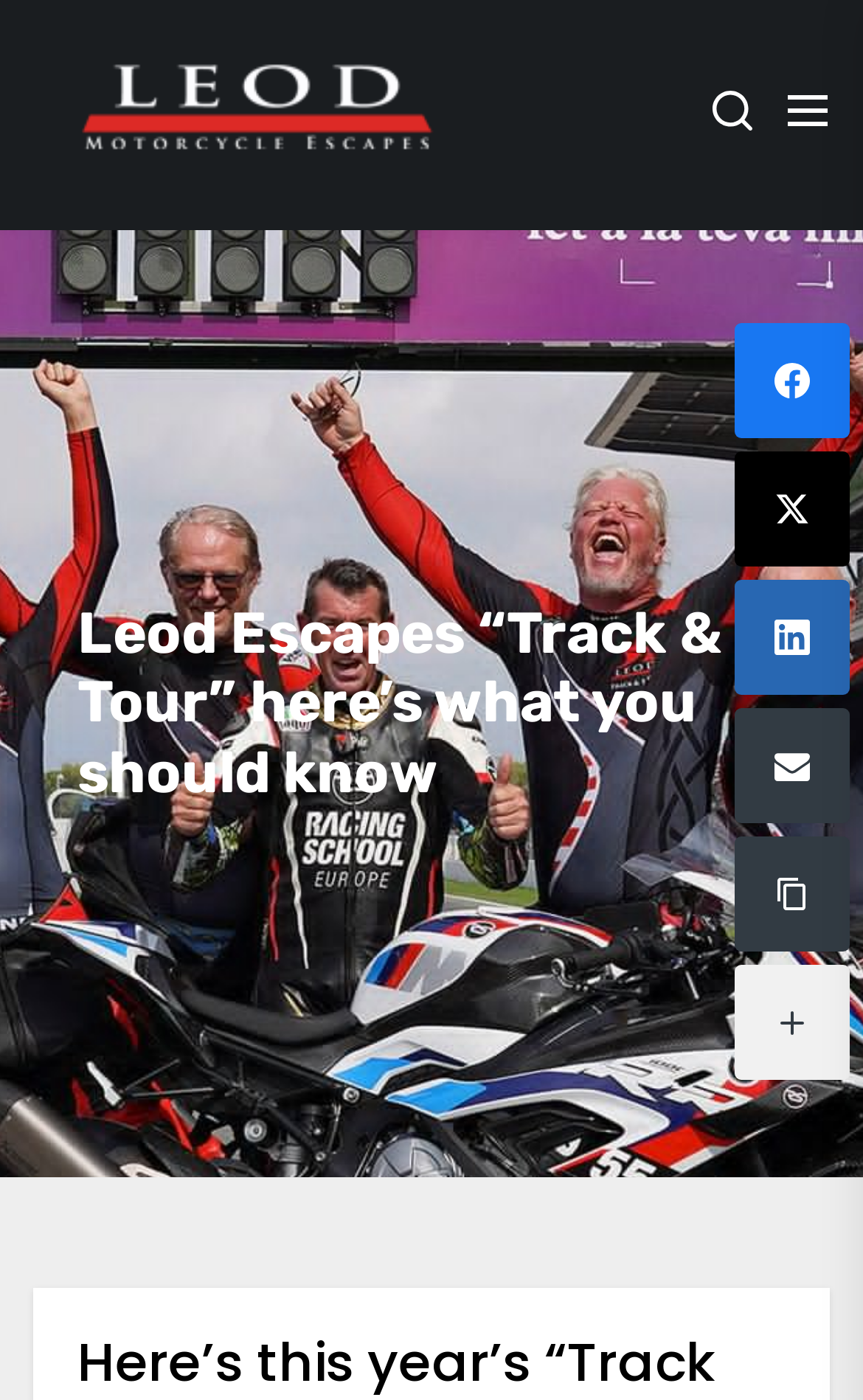Provide the bounding box coordinates for the UI element that is described by this text: "parent_node: Copy Link aria-label="Copy Link"". The coordinates should be in the form of four float numbers between 0 and 1: [left, top, right, bottom].

[0.851, 0.597, 0.985, 0.68]